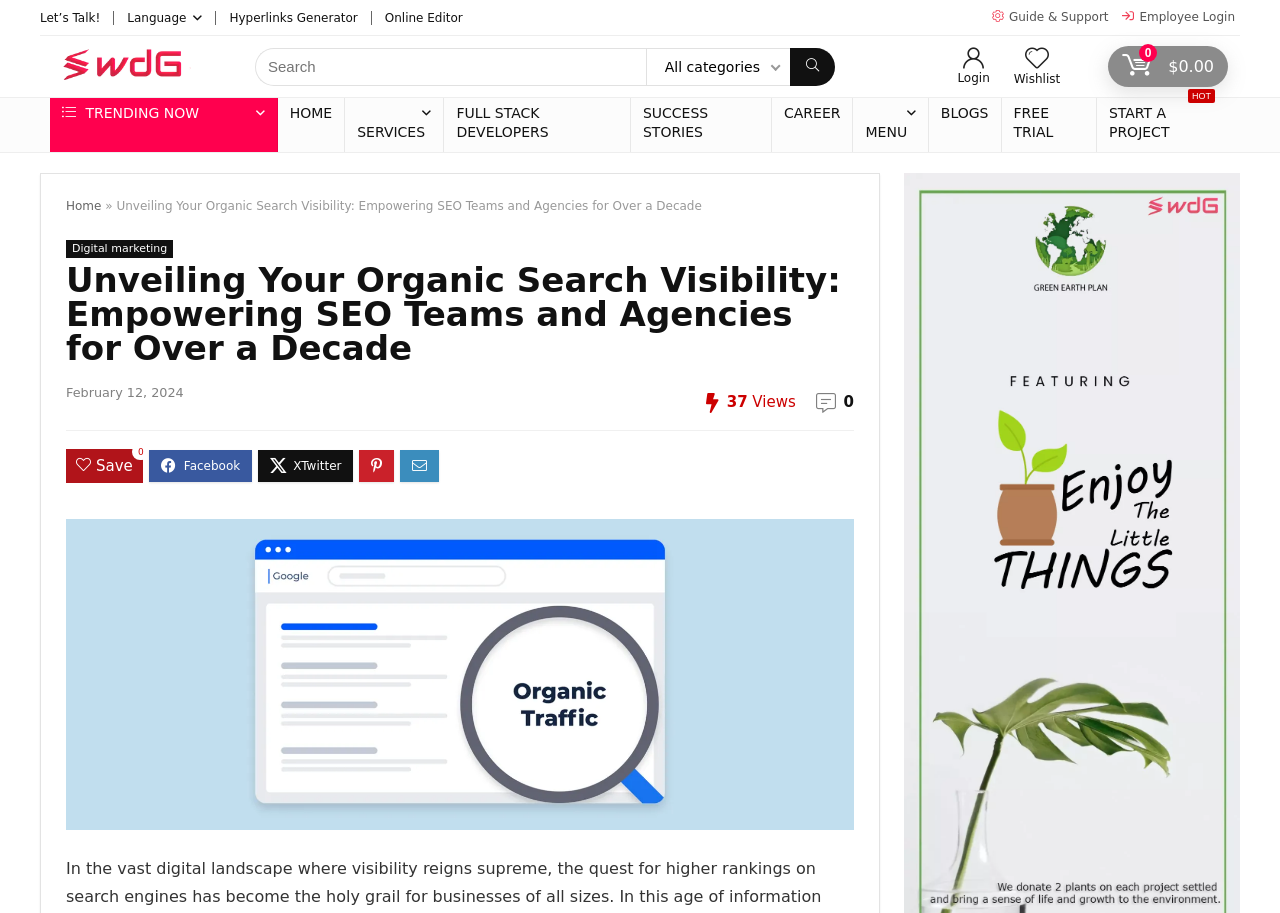Please provide a brief answer to the following inquiry using a single word or phrase:
What is the language of the webpage?

English